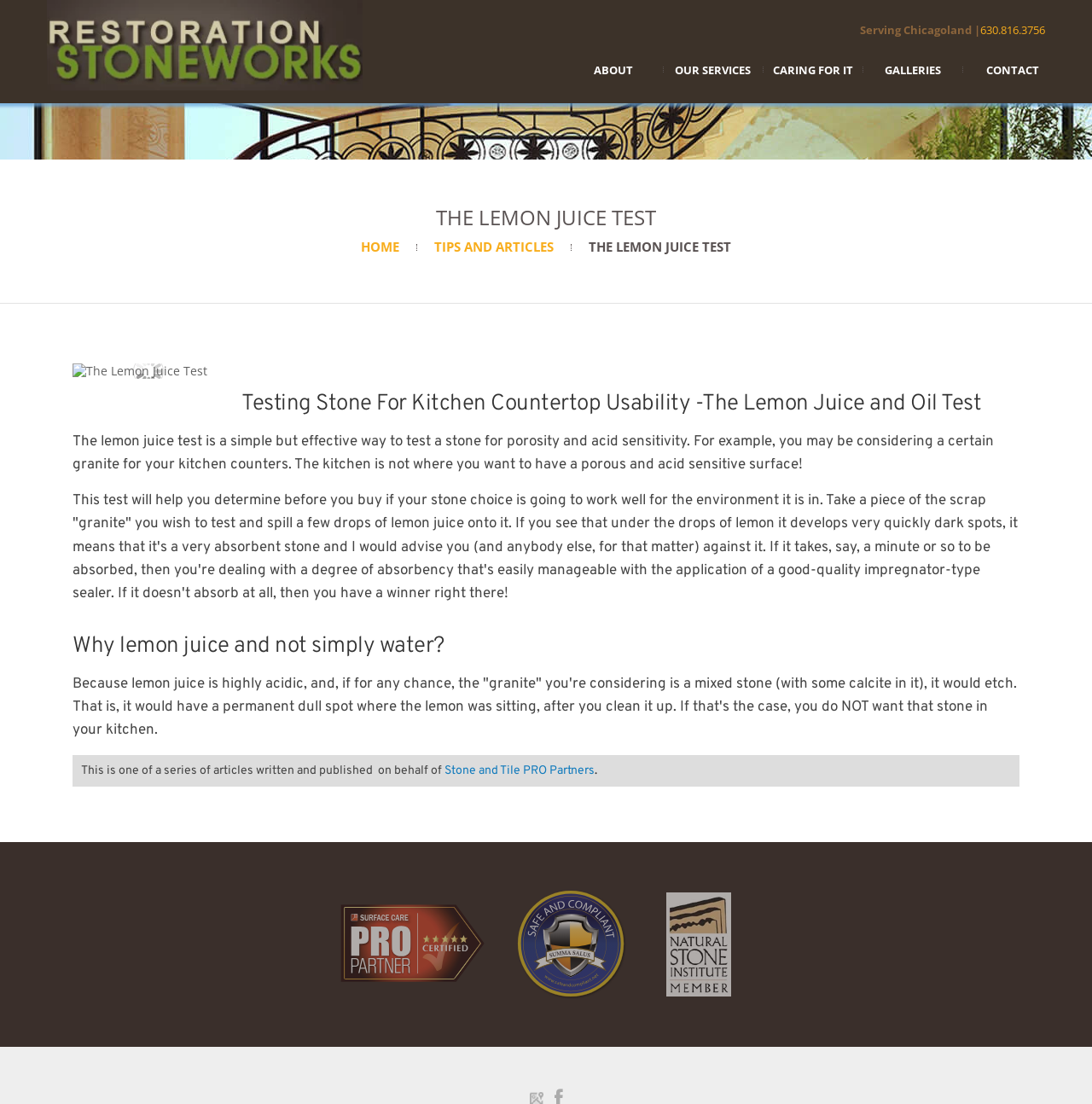Please identify the bounding box coordinates of where to click in order to follow the instruction: "View the galleries".

[0.794, 0.05, 0.877, 0.075]